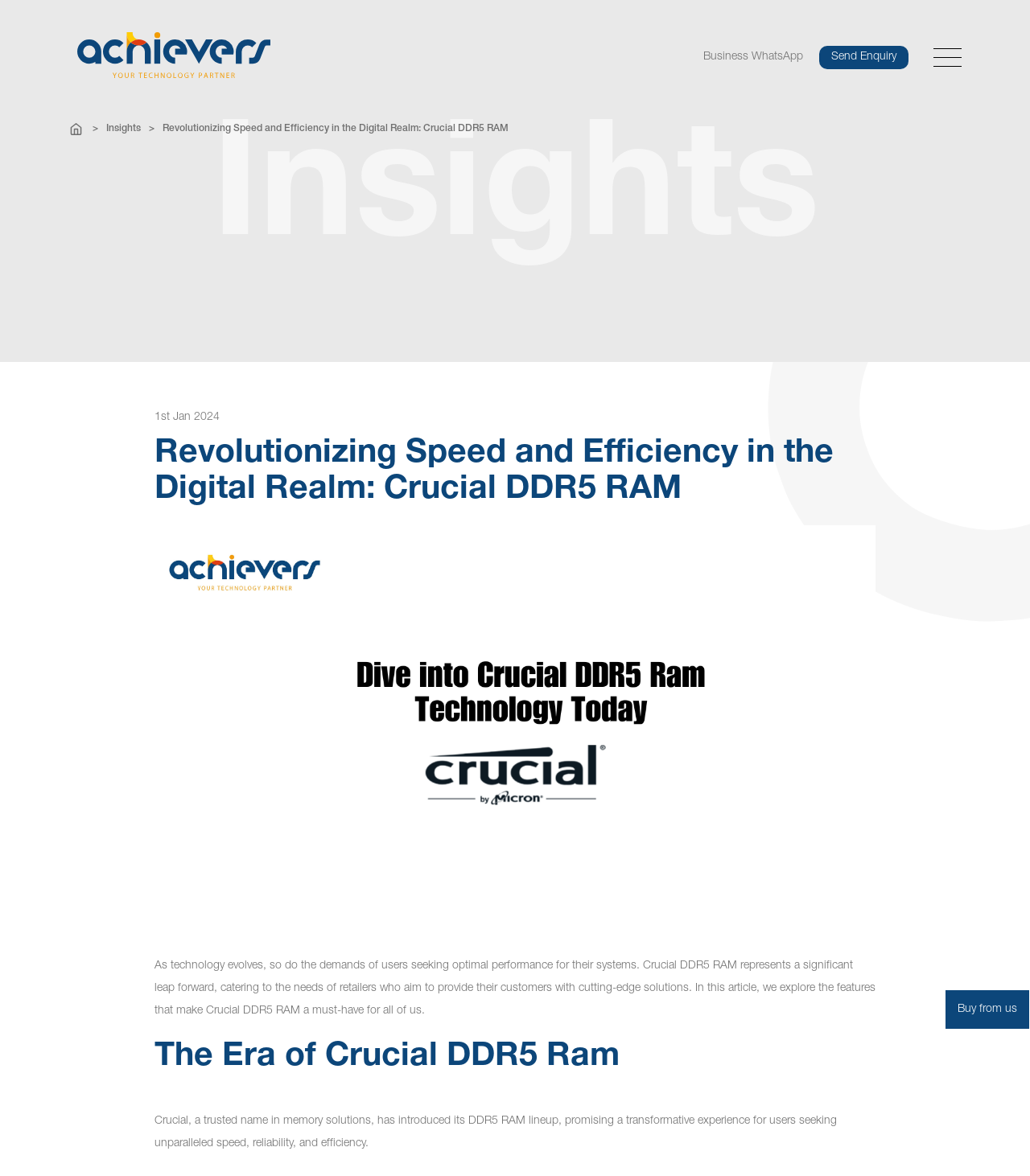What is the date mentioned in the article? Please answer the question using a single word or phrase based on the image.

1st Jan 2024